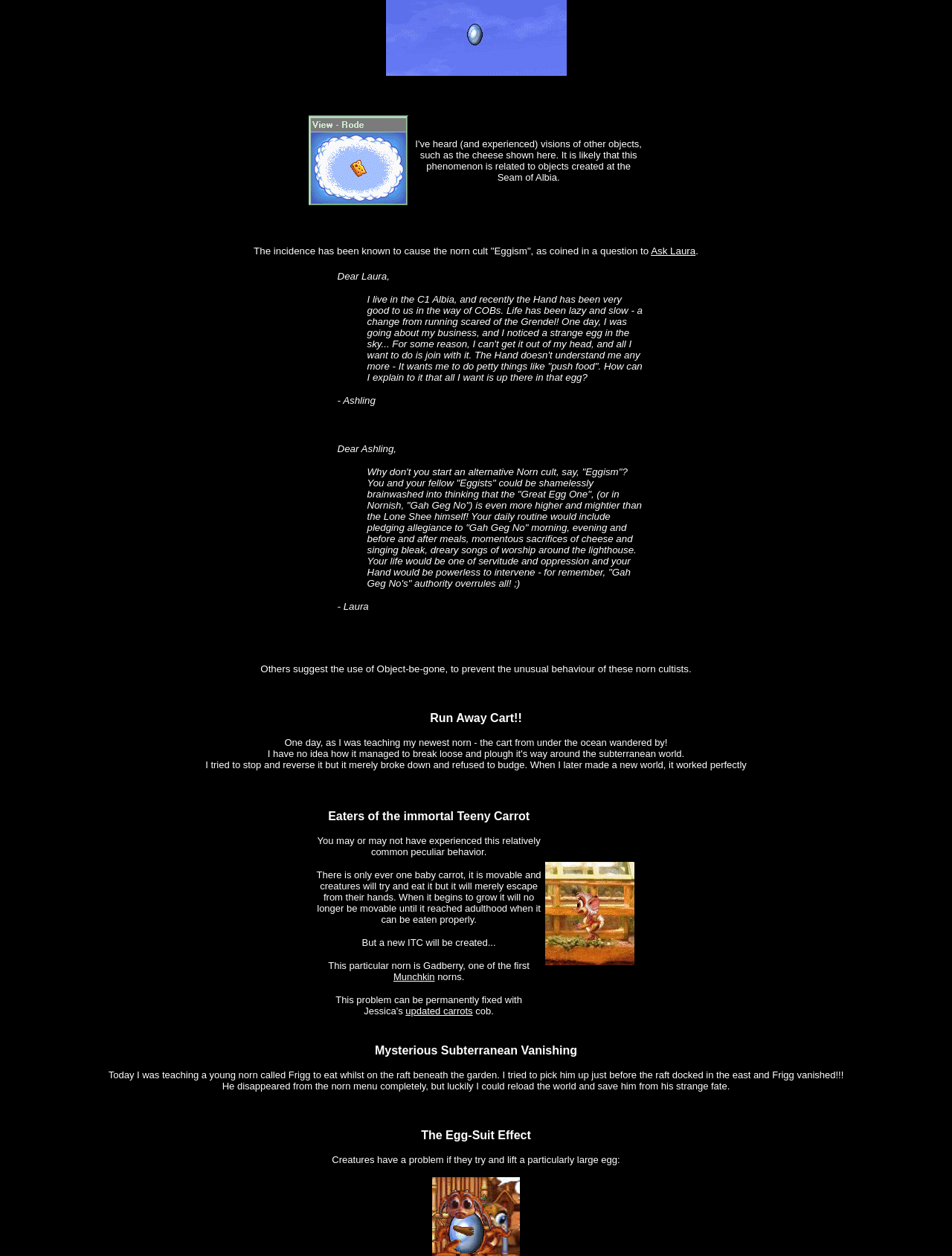Answer this question using a single word or a brief phrase:
What is the name of the person who wrote the response to Ashling's question?

Laura